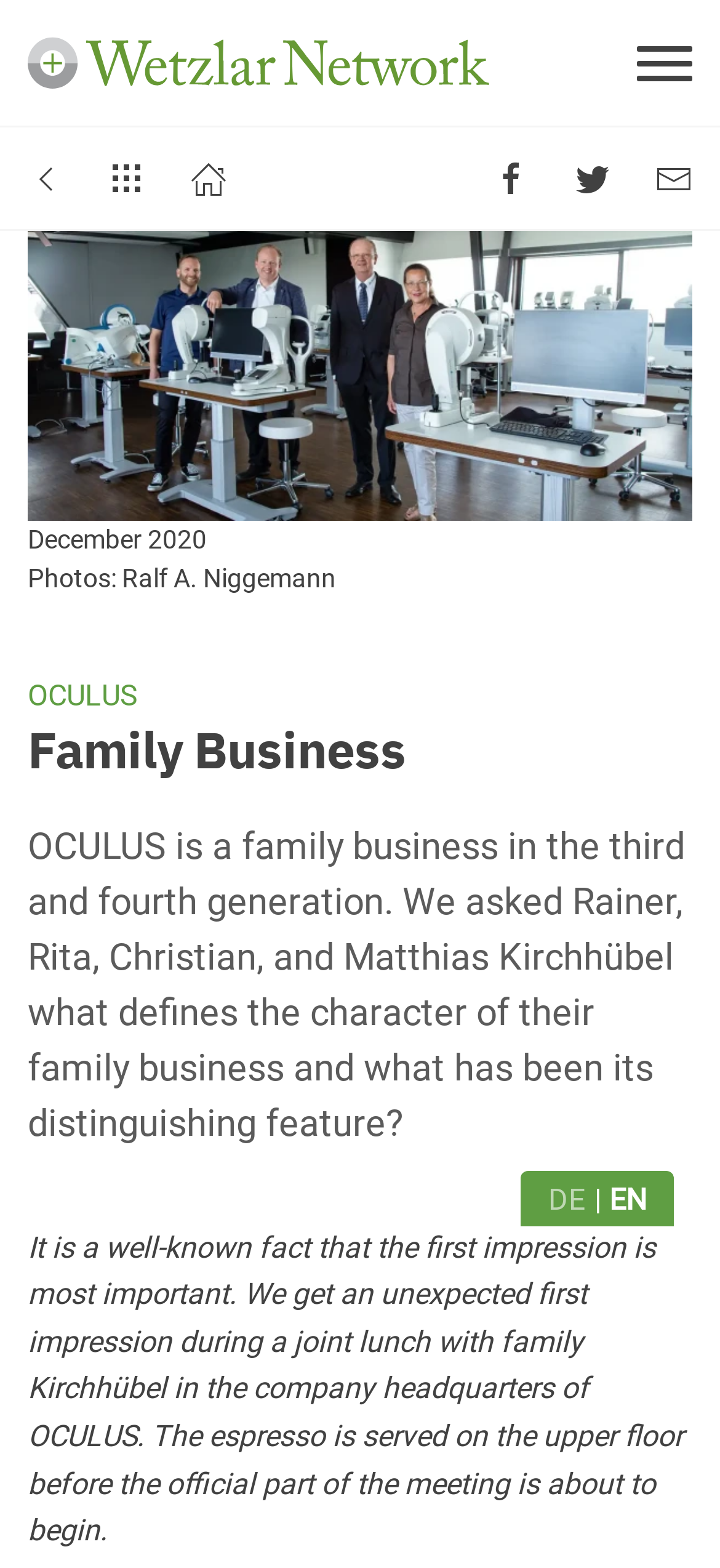Based on the element description: "aria-label="Hamburger Menü"", identify the bounding box coordinates for this UI element. The coordinates must be four float numbers between 0 and 1, listed as [left, top, right, bottom].

[0.885, 0.026, 0.962, 0.061]